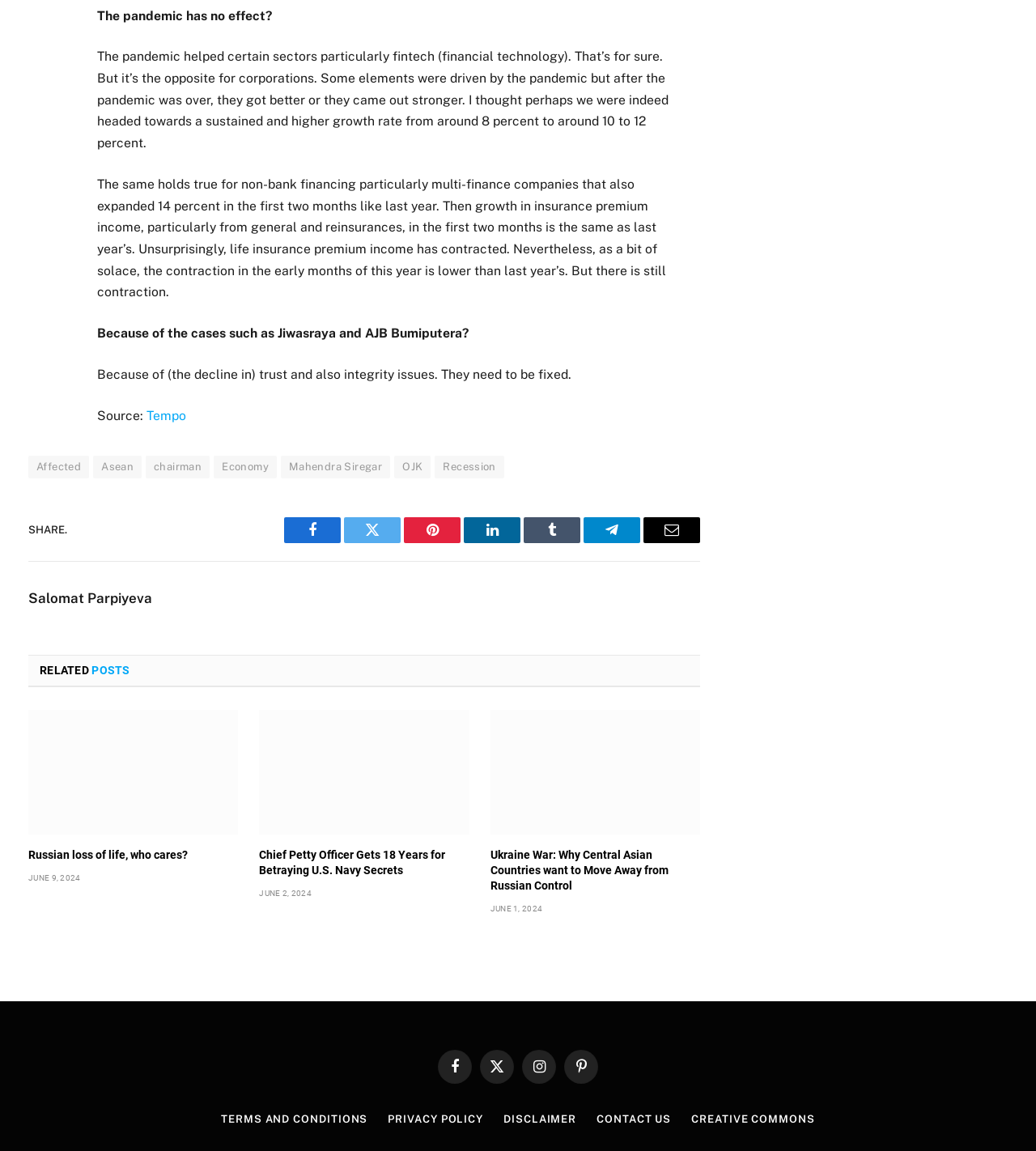What is the date of the first related post?
Give a single word or phrase as your answer by examining the image.

JUNE 9, 2024